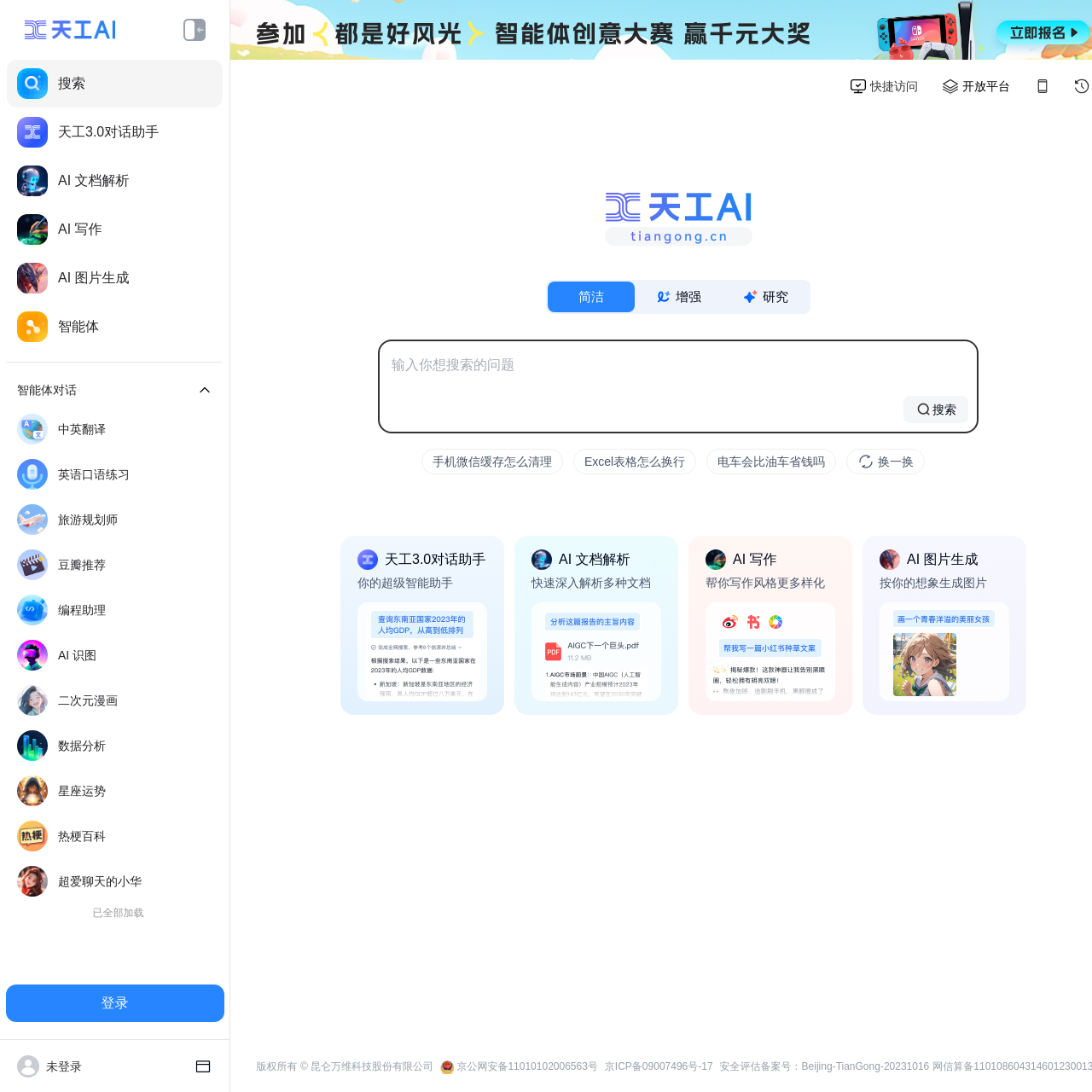Give a one-word or one-phrase response to the question:
How many examples of search queries are provided?

3